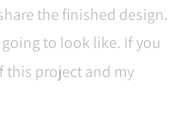Give a detailed account of the visual content in the image.

The image showcases a "COMING SOON" banner, suggesting an upcoming feature or project. This banner is part of a larger presentation that highlights a living room design project. The design aims to accommodate a busy client involved in property training and development, who has commissioned a bespoke living room concept for her newly renovated Tudor-style home. The ongoing renovations will incorporate original elements like floorboards and bespoke paneling, evoking the Tudor aesthetic while providing a cozy and inviting space. The visual serves as a teaser, indicating that more details and the completed design will be shared upon project completion.